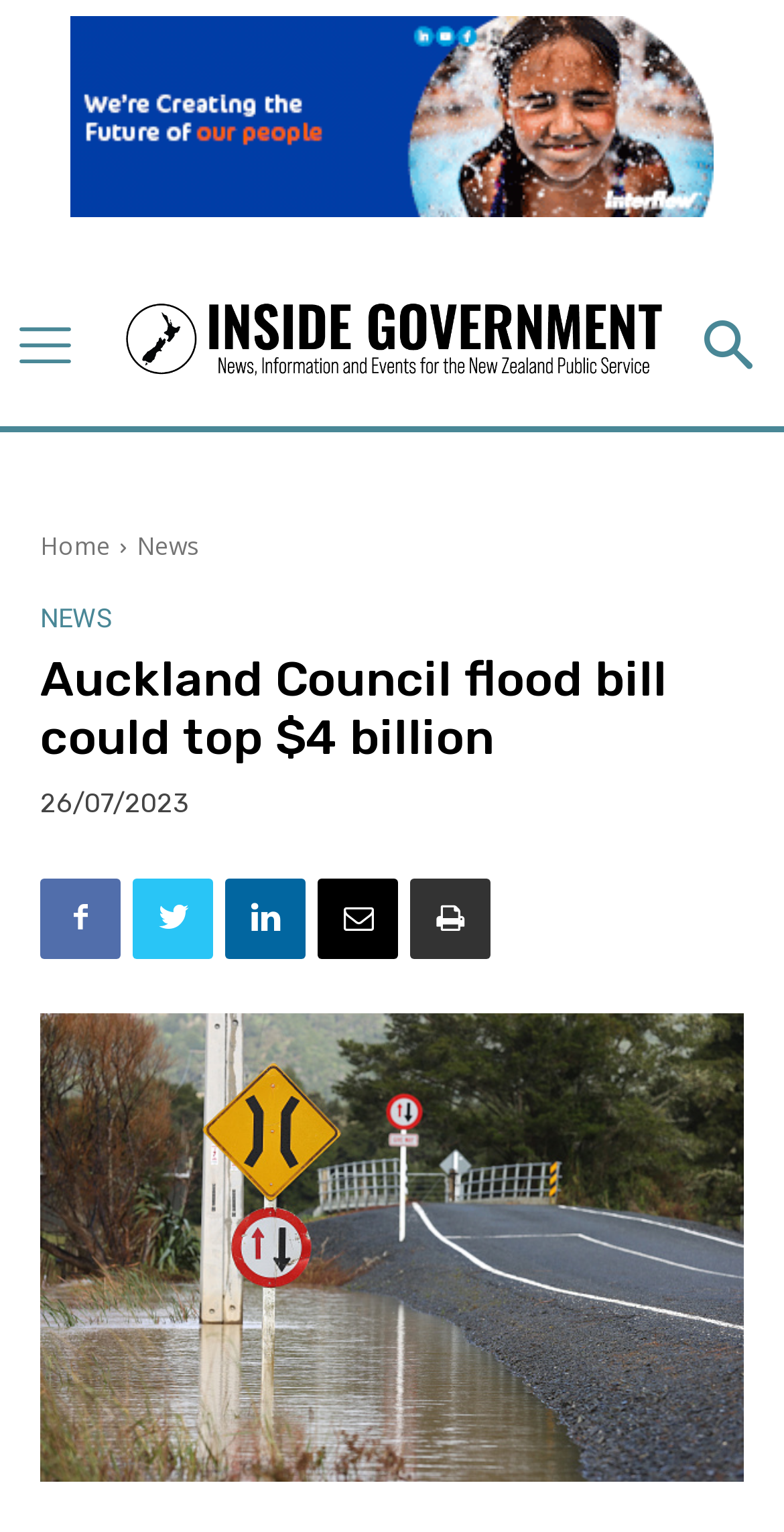What is the category of the article?
Carefully analyze the image and provide a detailed answer to the question.

The category of the article can be determined by looking at the navigation menu at the top of the webpage, which has a link to 'News'.